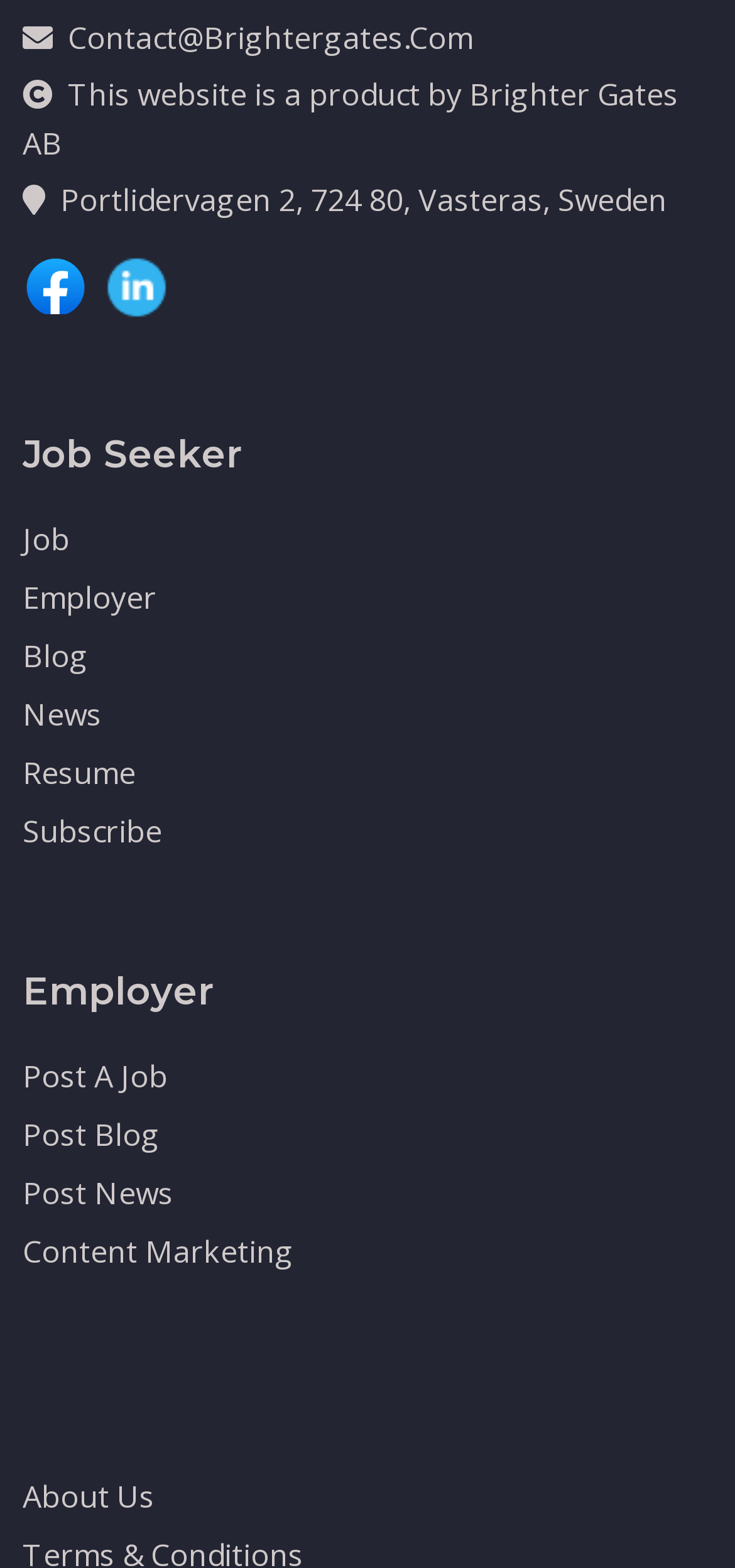Given the description "Post news", provide the bounding box coordinates of the corresponding UI element.

[0.031, 0.748, 0.236, 0.774]